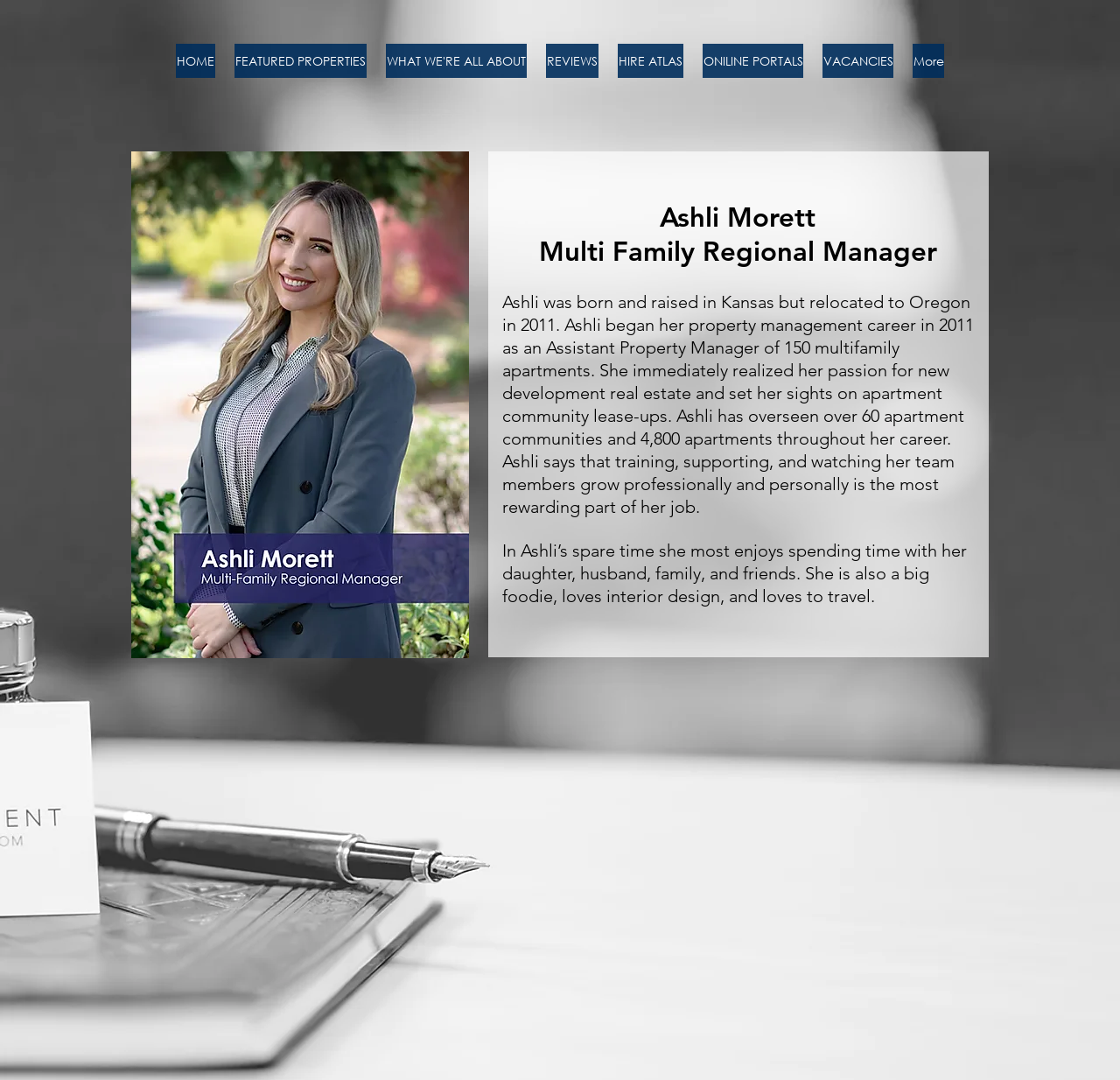Kindly determine the bounding box coordinates for the clickable area to achieve the given instruction: "Click NARPM".

[0.195, 0.77, 0.248, 0.799]